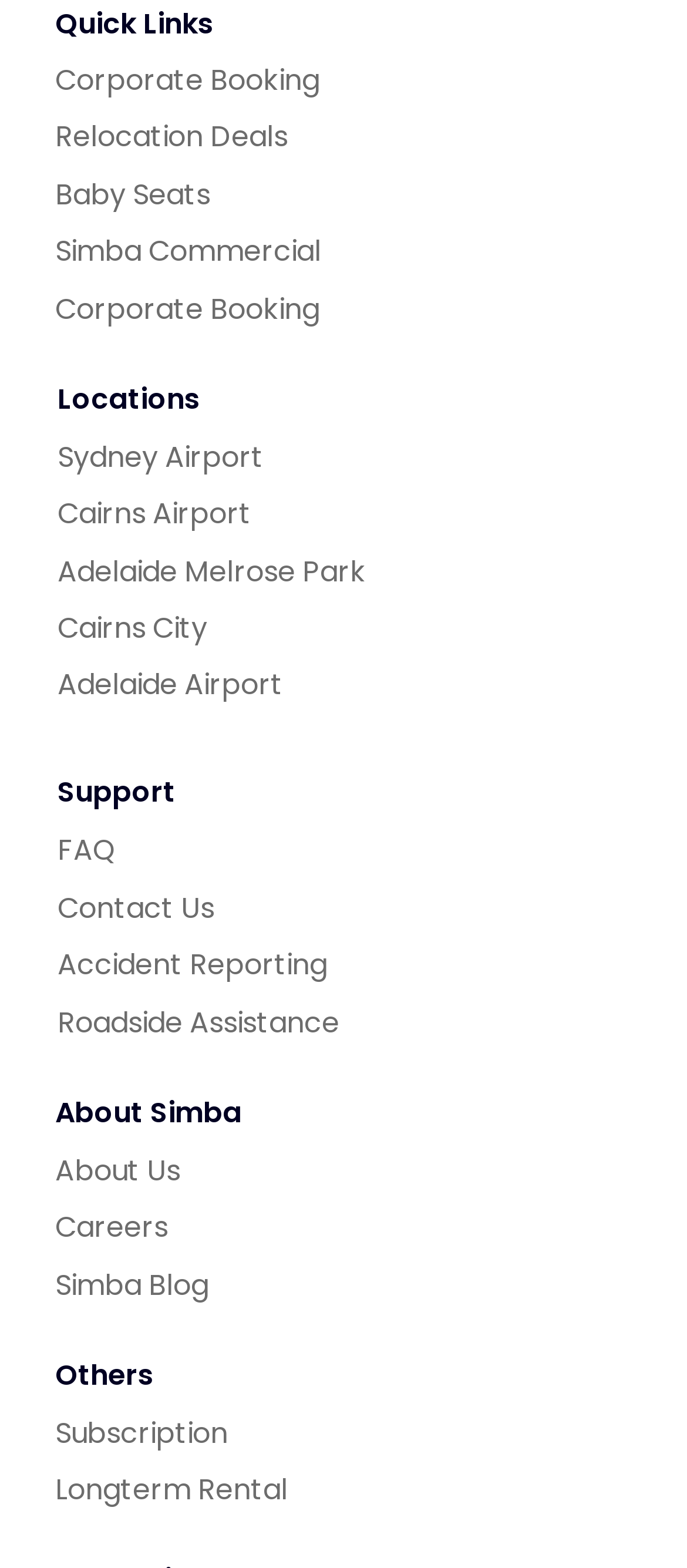Given the element description Sydney Airport, identify the bounding box coordinates for the UI element on the webpage screenshot. The format should be (top-left x, top-left y, bottom-right x, bottom-right y), with values between 0 and 1.

[0.084, 0.278, 0.384, 0.304]